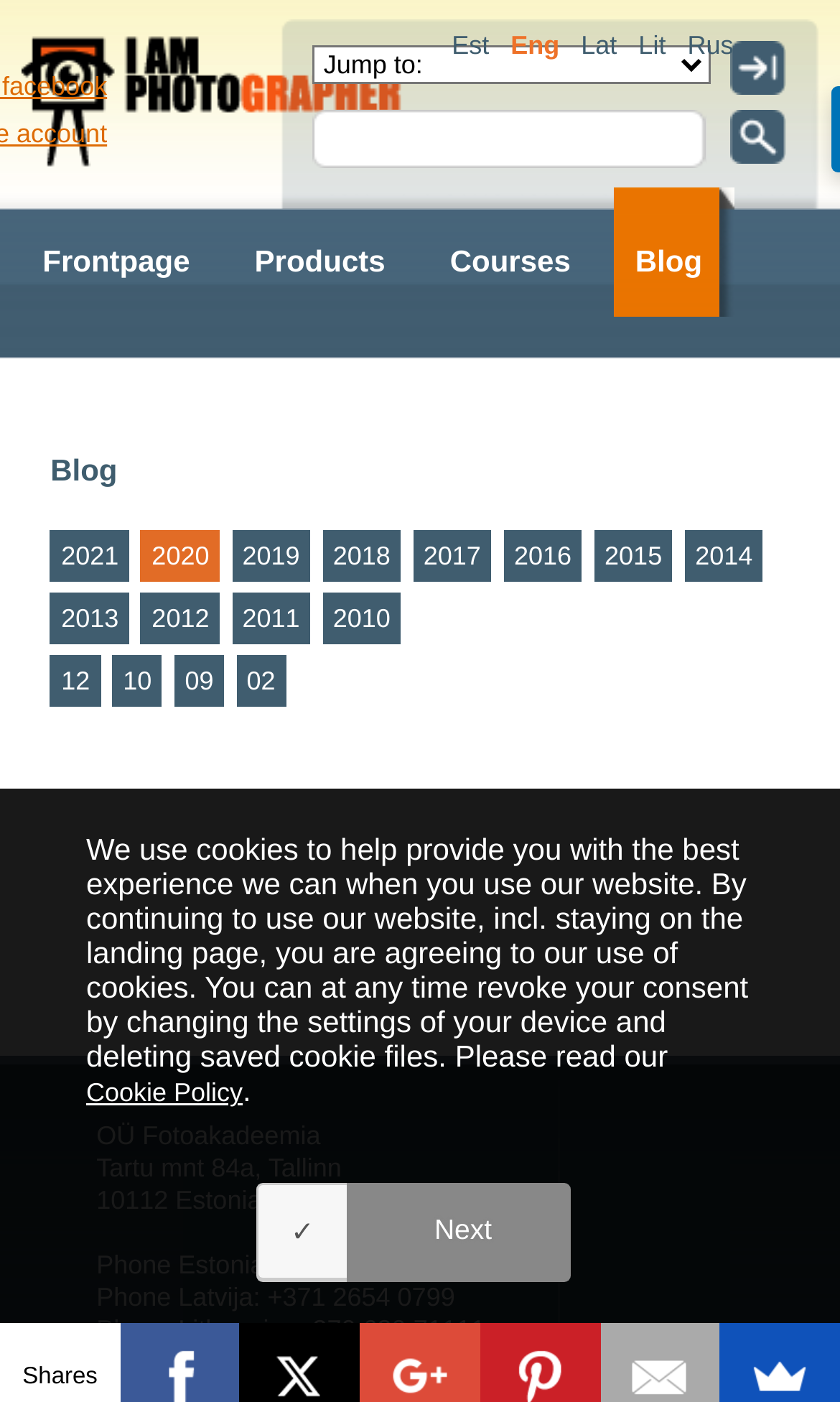Locate the bounding box coordinates of the area you need to click to fulfill this instruction: 'Click the 'Ole meiega ühenduses' button'. The coordinates must be in the form of four float numbers ranging from 0 to 1: [left, top, right, bottom].

[0.0, 0.0, 1.0, 0.062]